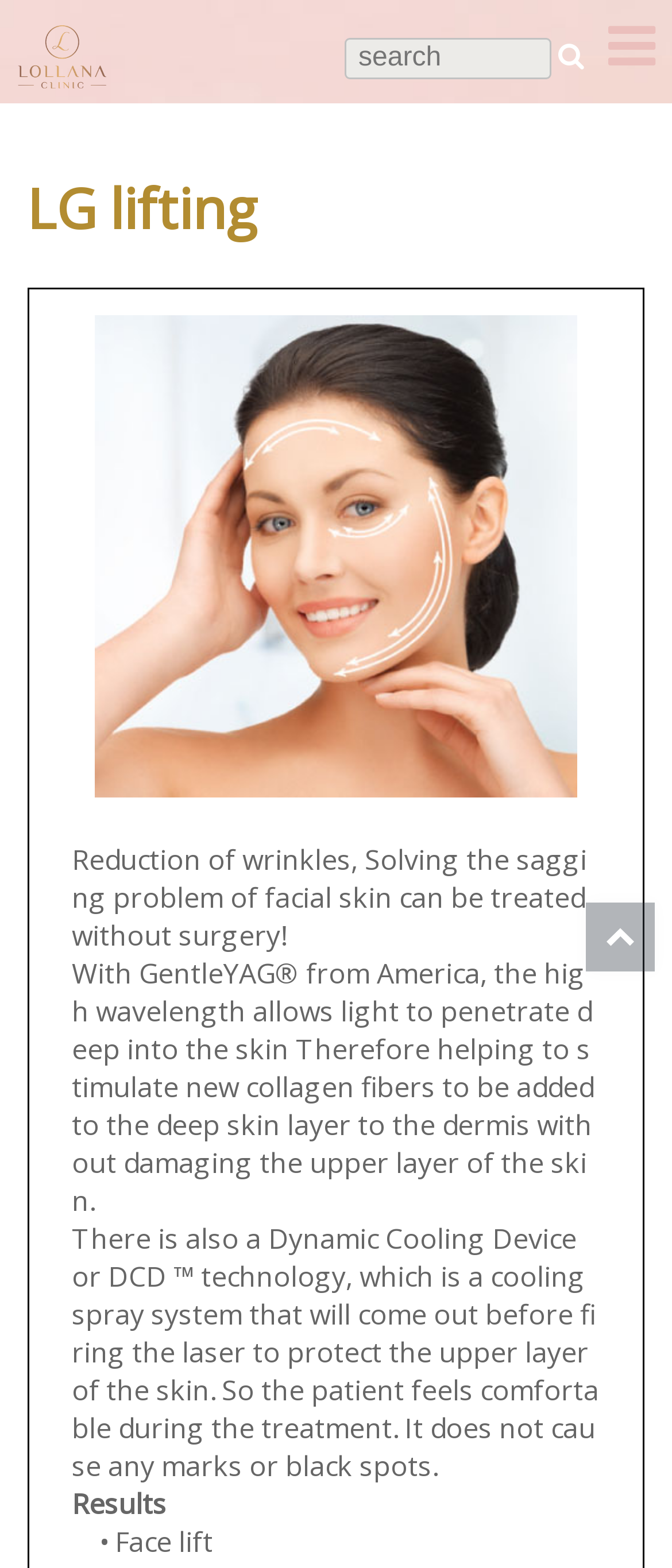Using the information in the image, give a comprehensive answer to the question: 
What technology is used to protect the upper layer of the skin?

The webpage mentions that there is a Dynamic Cooling Device or DCD technology, which is a cooling spray system that will come out before firing the laser to protect the upper layer of the skin, making the patient feel comfortable during the treatment.